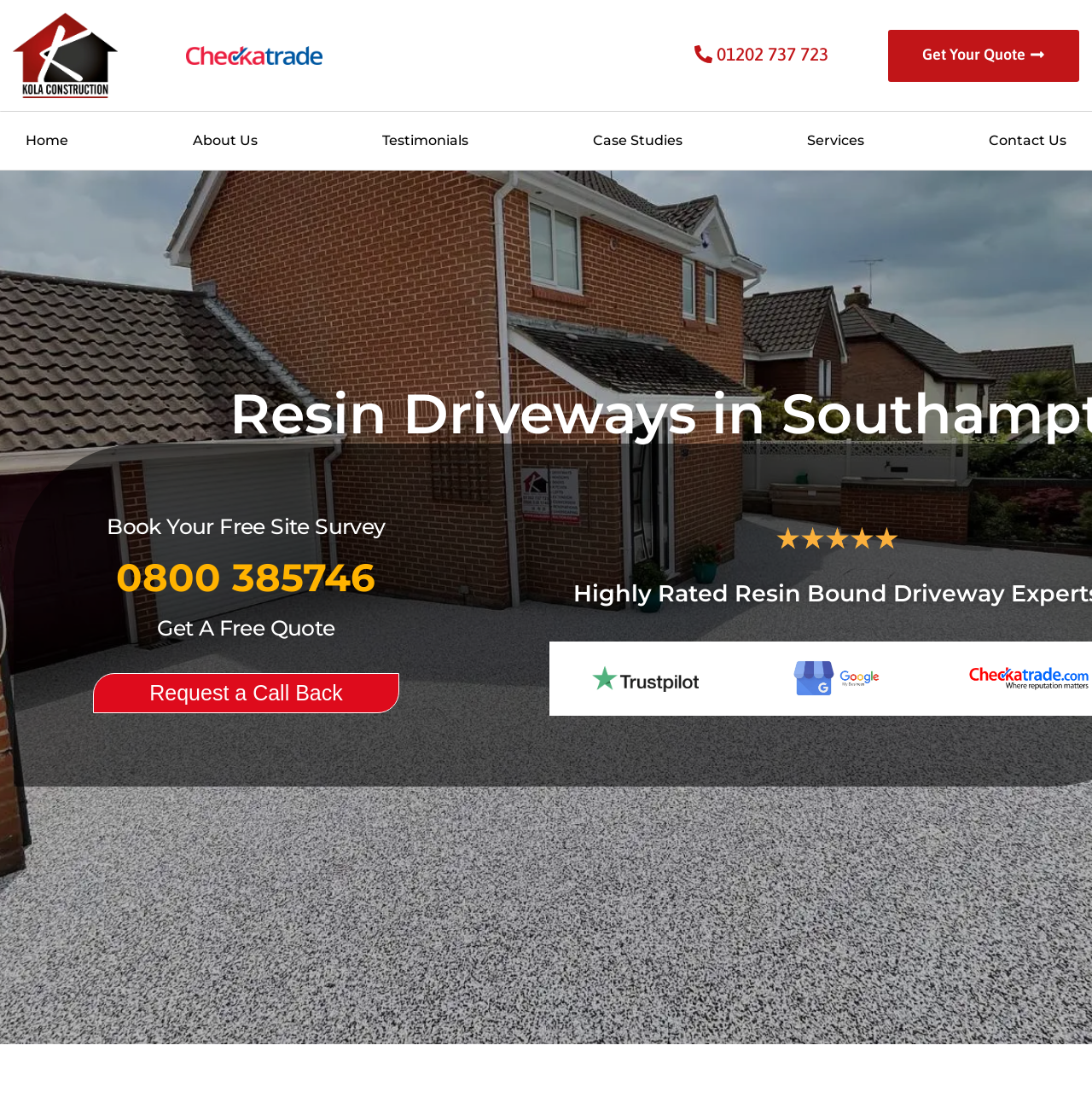Can you determine the bounding box coordinates of the area that needs to be clicked to fulfill the following instruction: "Click APK (121 MB)"?

None